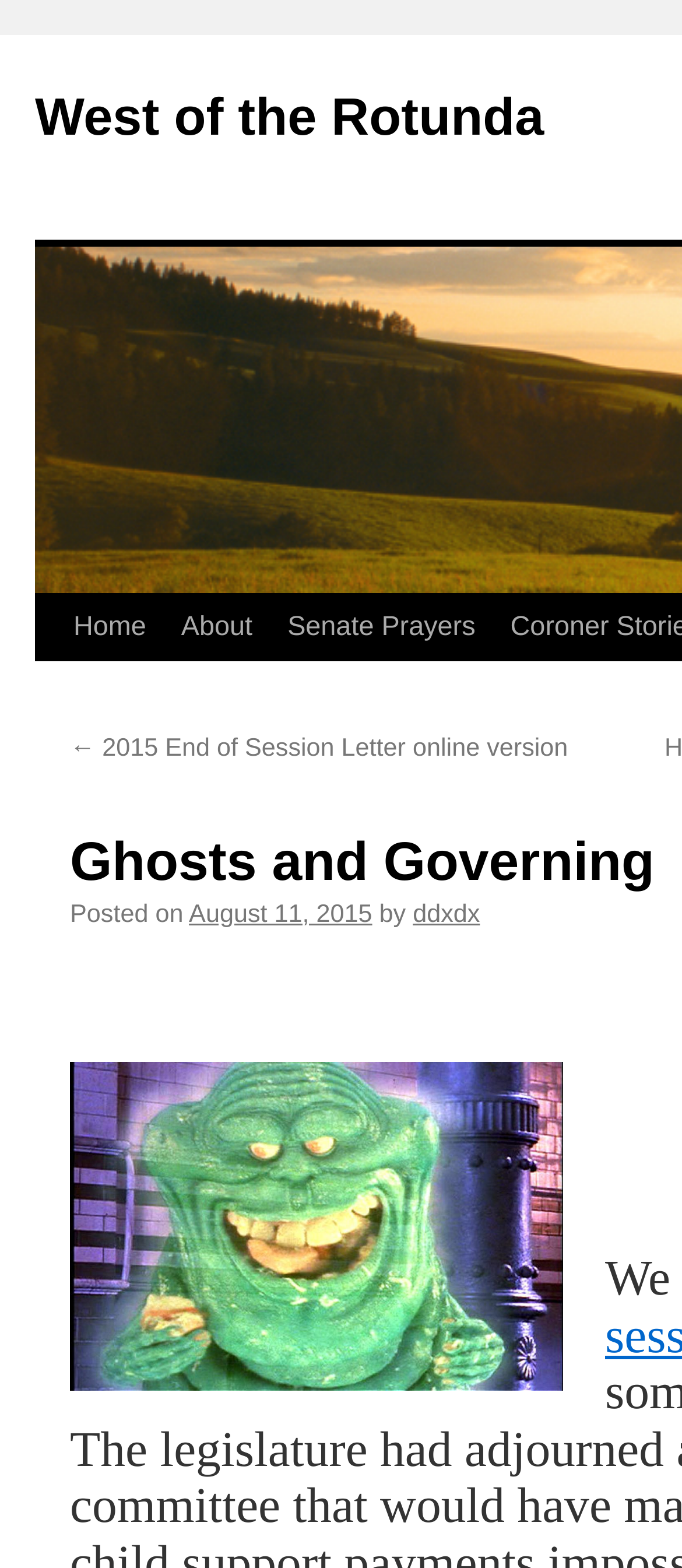Can you identify the bounding box coordinates of the clickable region needed to carry out this instruction: 'view 2015 End of Session Letter online version'? The coordinates should be four float numbers within the range of 0 to 1, stated as [left, top, right, bottom].

[0.103, 0.469, 0.833, 0.486]